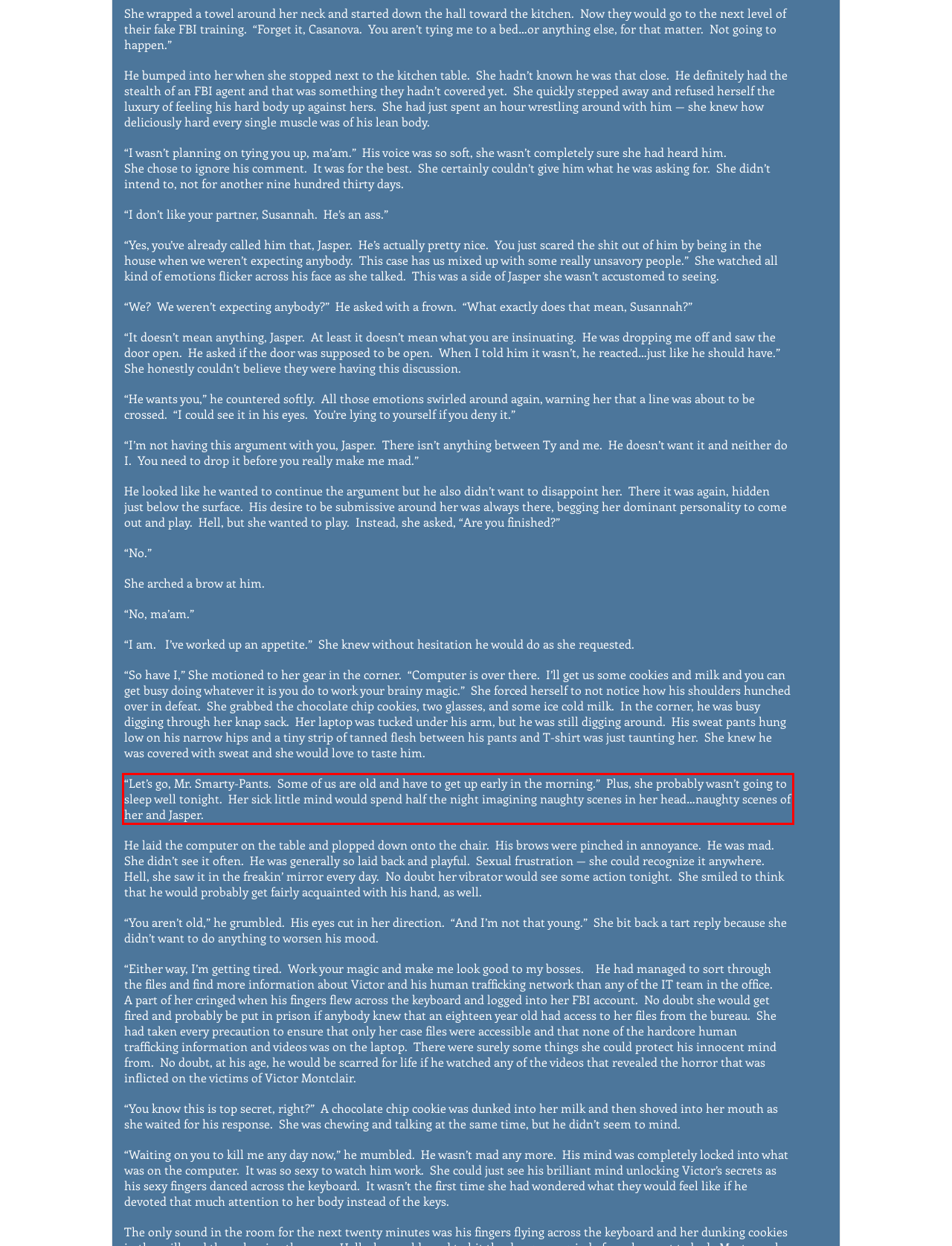Given a webpage screenshot, identify the text inside the red bounding box using OCR and extract it.

“Let’s go, Mr. Smarty-Pants. Some of us are old and have to get up early in the morning.” Plus, she probably wasn’t going to sleep well tonight. Her sick little mind would spend half the night imagining naughty scenes in her head…naughty scenes of her and Jasper.